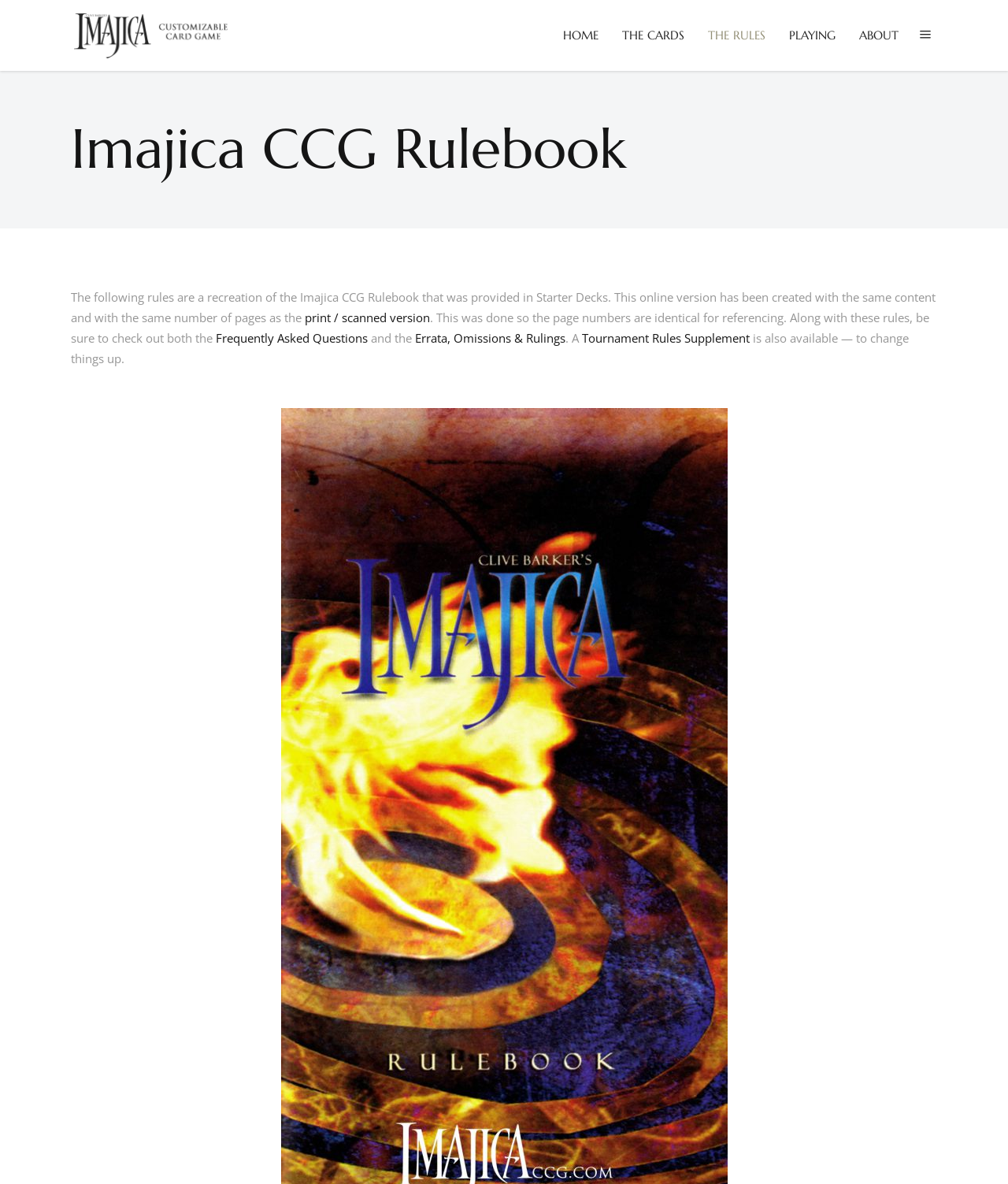Use a single word or phrase to answer the question:
What is the theme of the webpage?

Card game